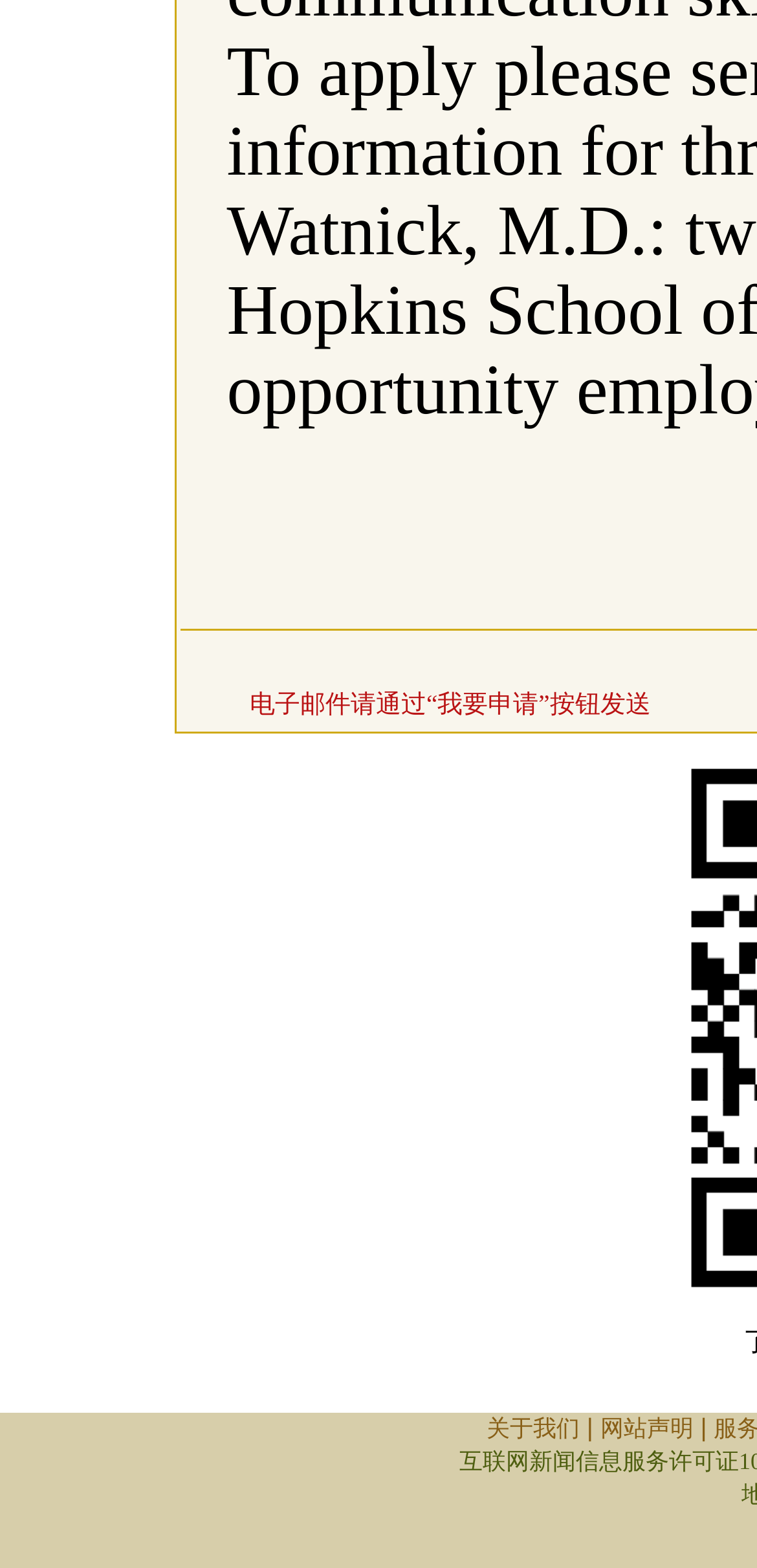Bounding box coordinates are specified in the format (top-left x, top-left y, bottom-right x, bottom-right y). All values are floating point numbers bounded between 0 and 1. Please provide the bounding box coordinate of the region this sentence describes: 网站声明

[0.793, 0.902, 0.916, 0.919]